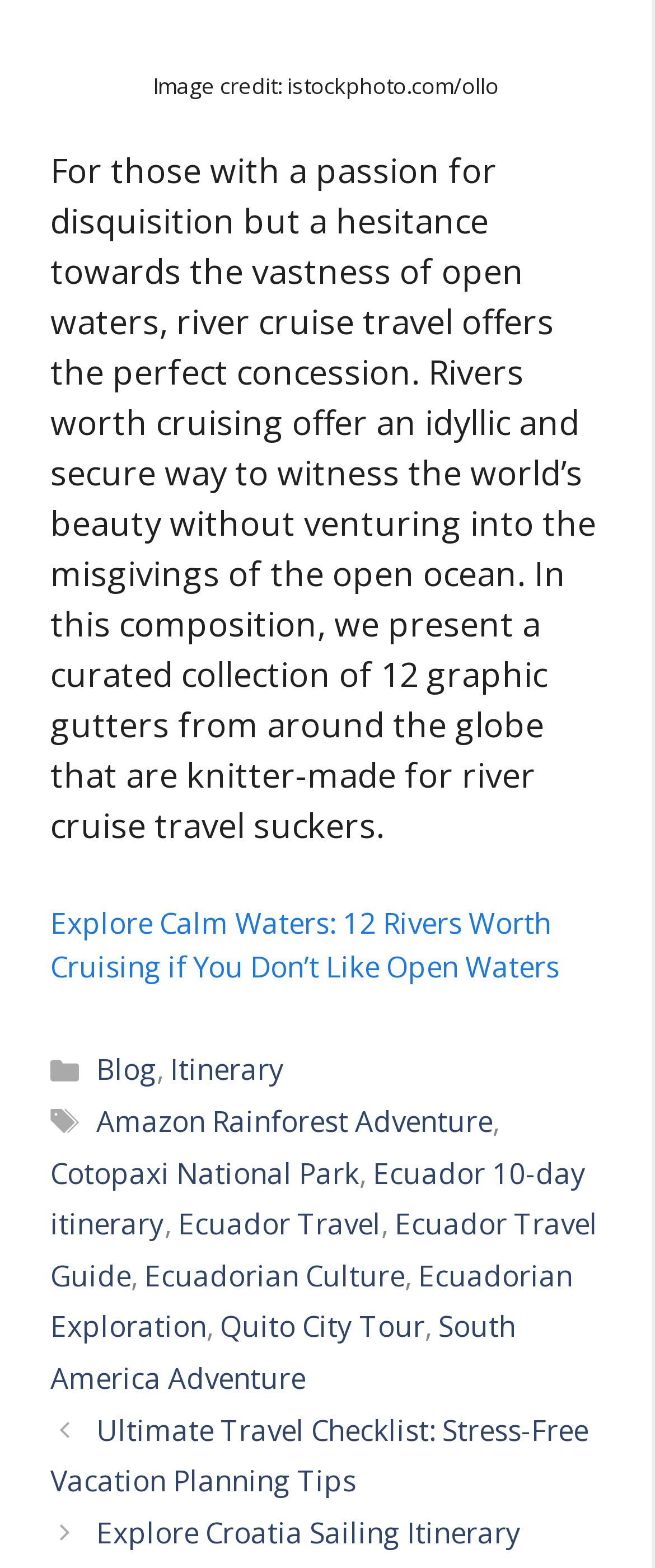Please provide the bounding box coordinates for the element that needs to be clicked to perform the following instruction: "View the Ecuador 10-day itinerary". The coordinates should be given as four float numbers between 0 and 1, i.e., [left, top, right, bottom].

[0.077, 0.735, 0.895, 0.793]